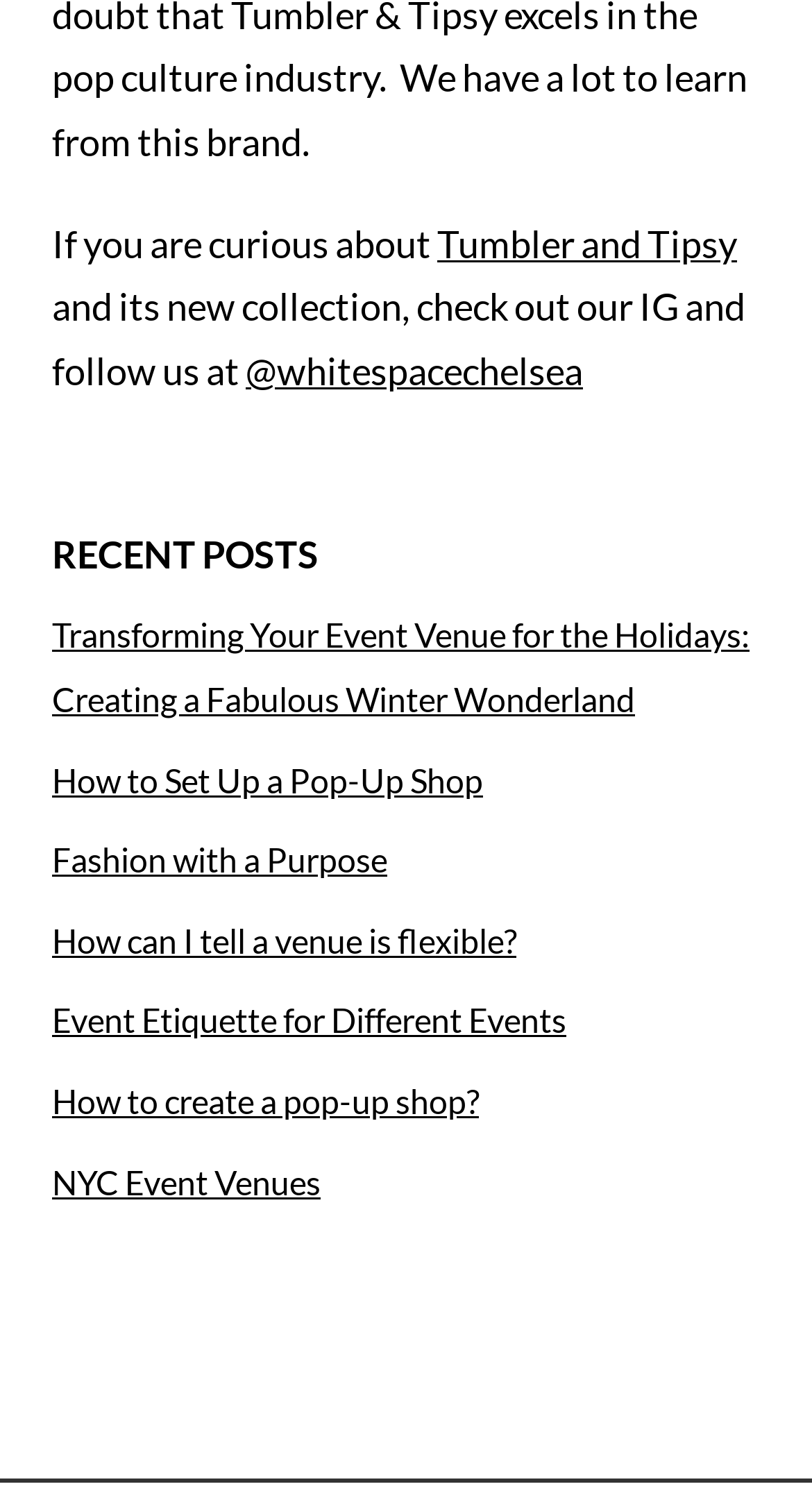Please reply to the following question using a single word or phrase: 
What is mentioned as a social media platform?

Instagram